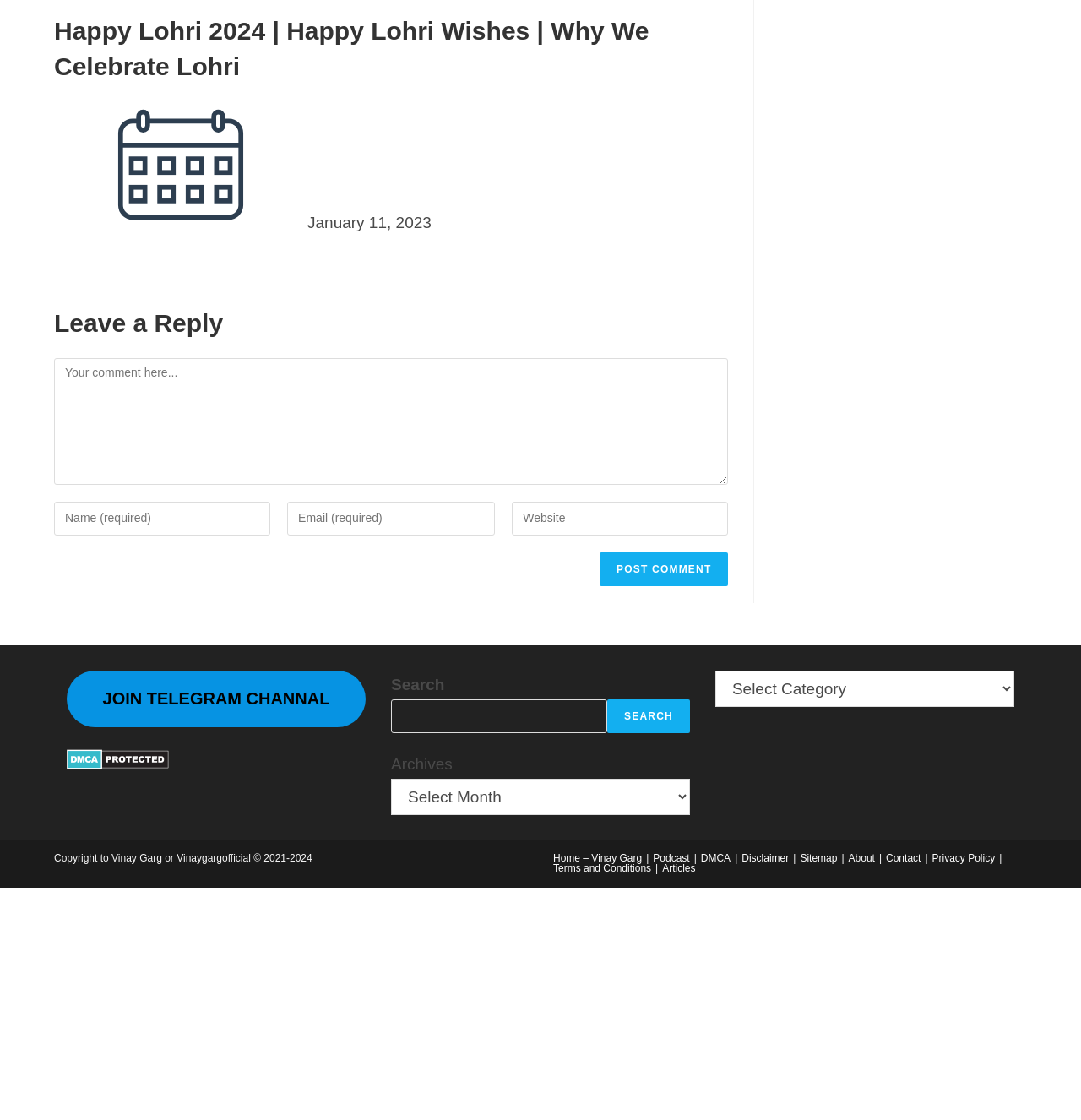What is the date of the latest article?
Provide a detailed and well-explained answer to the question.

I found the date of the latest article by looking at the time element with the text 'January 11, 2023' which is located below the heading 'Happy Lohri 2024 | Happy Lohri Wishes | Why We Celebrate Lohri'.